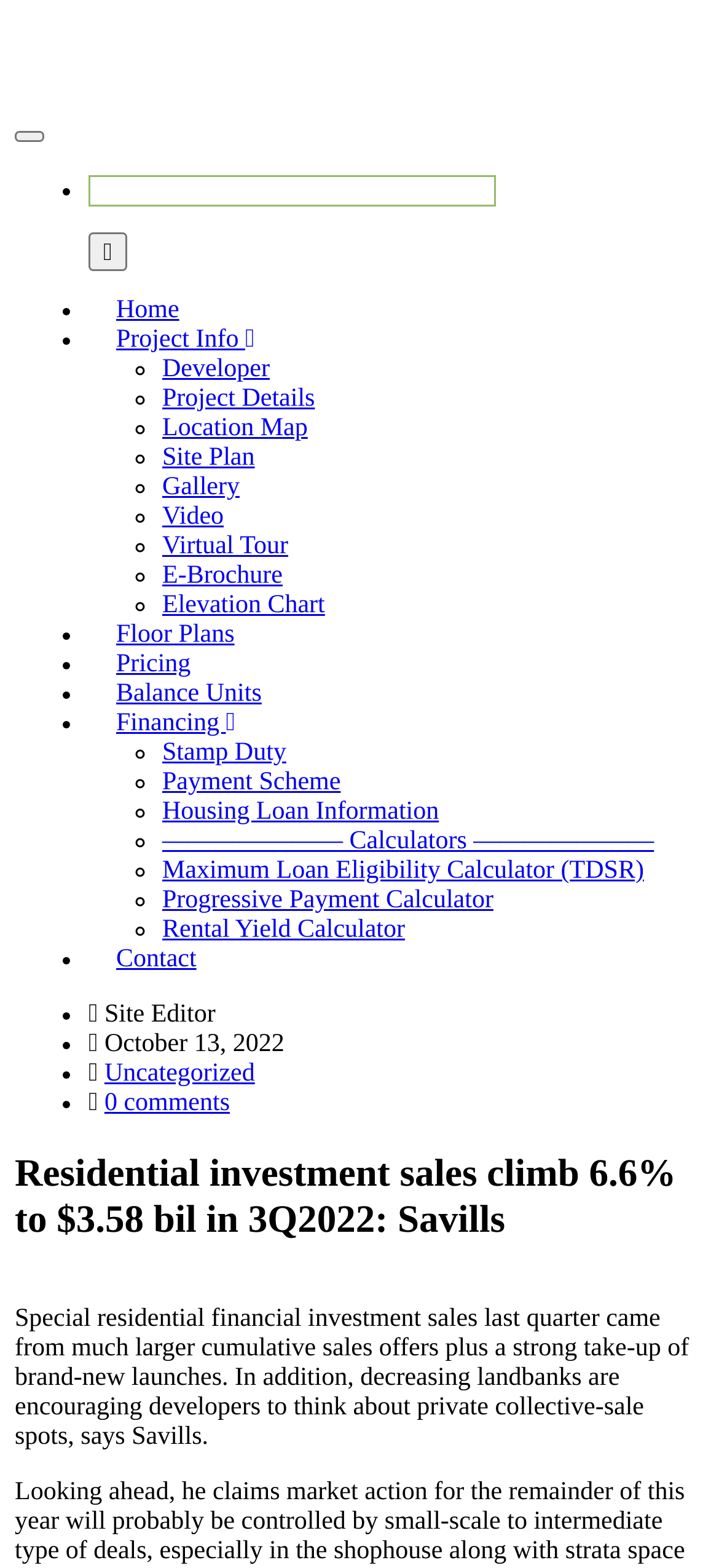Describe all the key features and sections of the webpage thoroughly.

The webpage is about TMW Maxwell, a condominium project by Chip Eng Seng and SingHaiYi. At the top left corner, there is a logo of TMW Maxwell. Next to the logo, there is a navigation menu with a toggle button. Below the navigation menu, there are several links, including "BOOK SHOWFLAT APPOINTMENT", "Home", "Project Info", "Floor Plans", "Pricing", "Balance Units", "Financing", and "Contact". 

The "Project Info" link has a dropdown menu with options such as "Developer", "Project Details", "Location Map", "Site Plan", "Gallery", "Video", "Virtual Tour", "E-Brochure", and "Elevation Chart". The "Financing" link also has a dropdown menu with options such as "Stamp Duty", "Payment Scheme", "Housing Loan Information", and several calculators.

Below the links, there is a news article with a heading "Residential investment sales climb 6.6% to $3.58 bil in 3Q2022: Savills". The article describes the residential investment sales in the third quarter of 2022, citing a report by Savills. The article is followed by some metadata, including the site editor, date, and category.

Overall, the webpage appears to be a project website for TMW Maxwell, providing information about the project, its features, and related news.